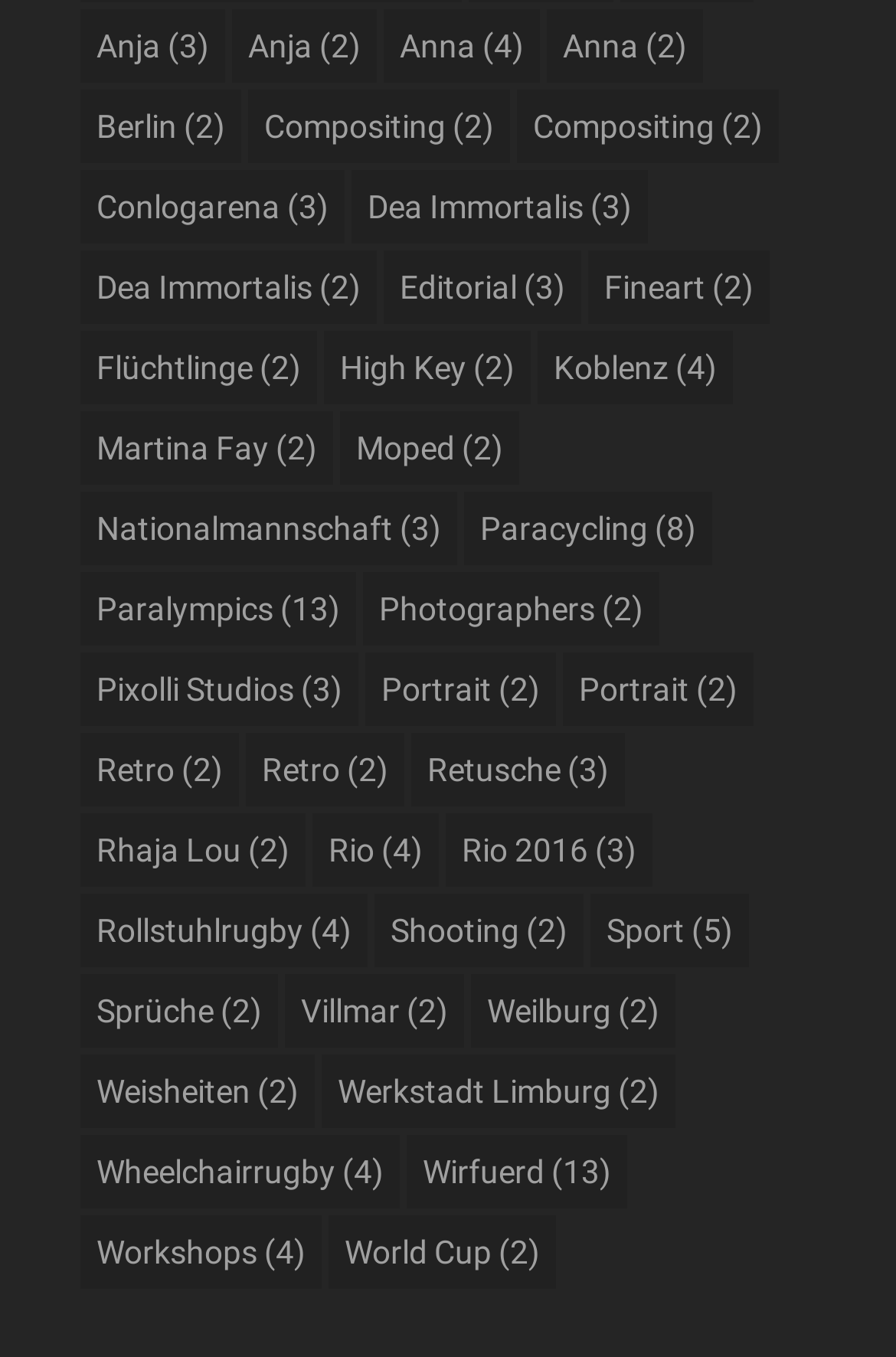How many links have the text '2 Einträge'?
Answer the question with just one word or phrase using the image.

11